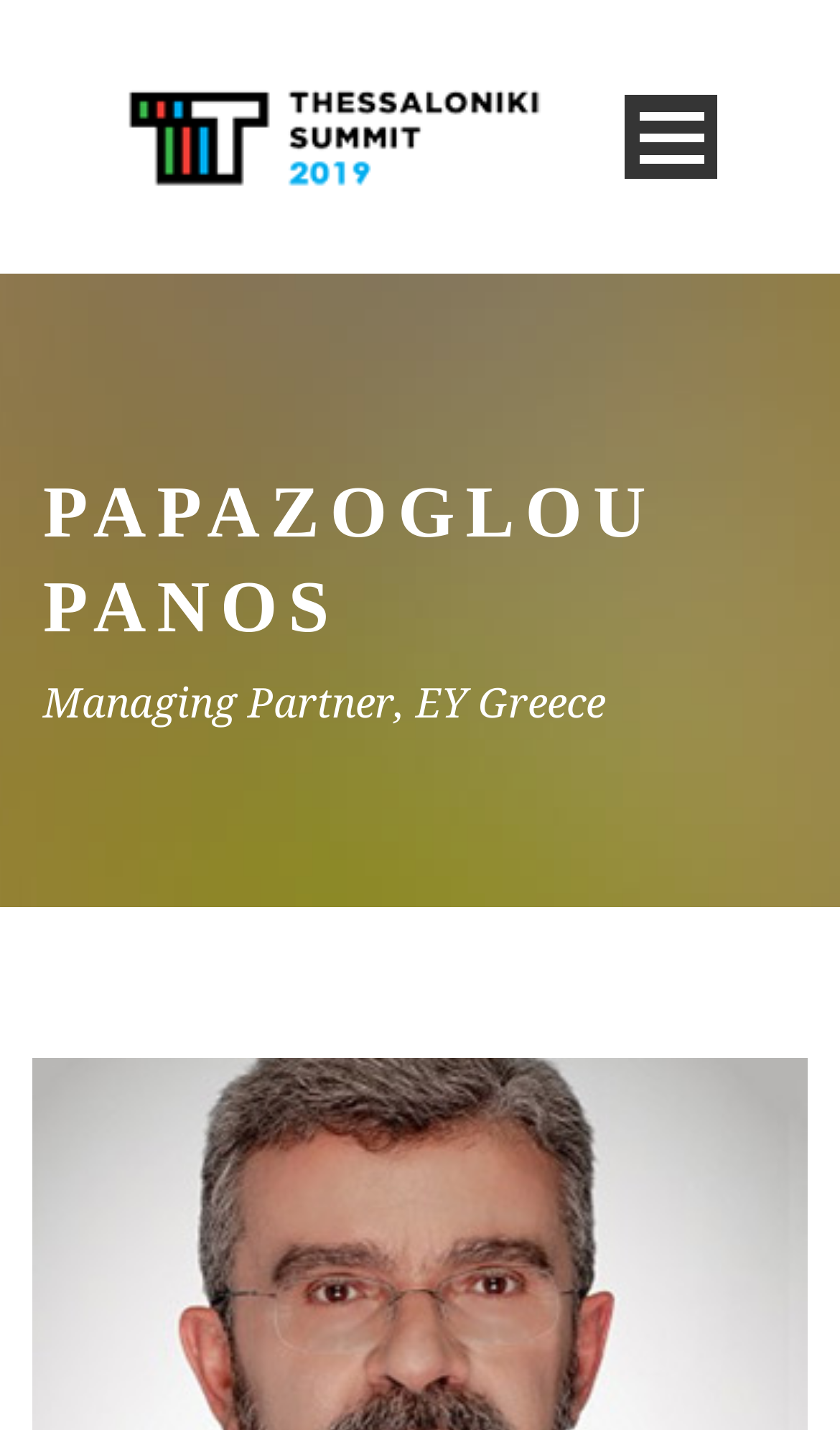Provide an in-depth caption for the contents of the webpage.

The webpage is about Papazoglou Panos, a managing partner at EY Greece, and his involvement in the Thessaloniki Summit 2019. At the top left of the page, there is a heading with the name "PAPAZOGLOU PANOS" in large font. Below the heading, there is a brief description of Panos as the "Managing Partner, EY Greece".

On the top right of the page, there is an "Open Menu" button. To the left of the button, there is a link with no text. 

Below the heading and the button, there is a menu with seven links: "Agenda", "Speakers", "Organisers", "Sponsors", "Venue", "Accommodation", and "Contact". These links are arranged vertically, with "Agenda" at the top and "Contact" at the bottom.